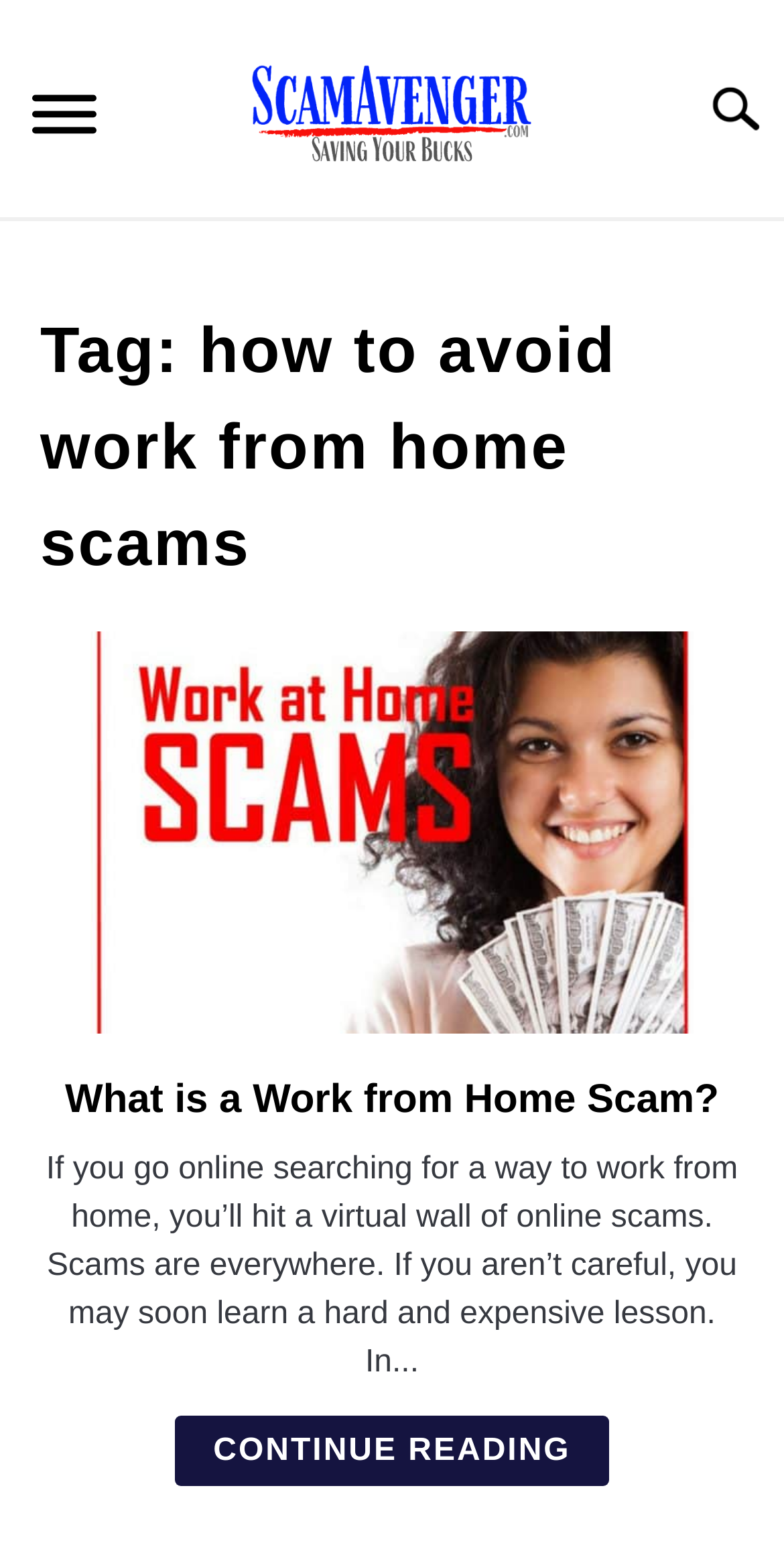Provide a short answer using a single word or phrase for the following question: 
What is the warning about in the article?

Online scams